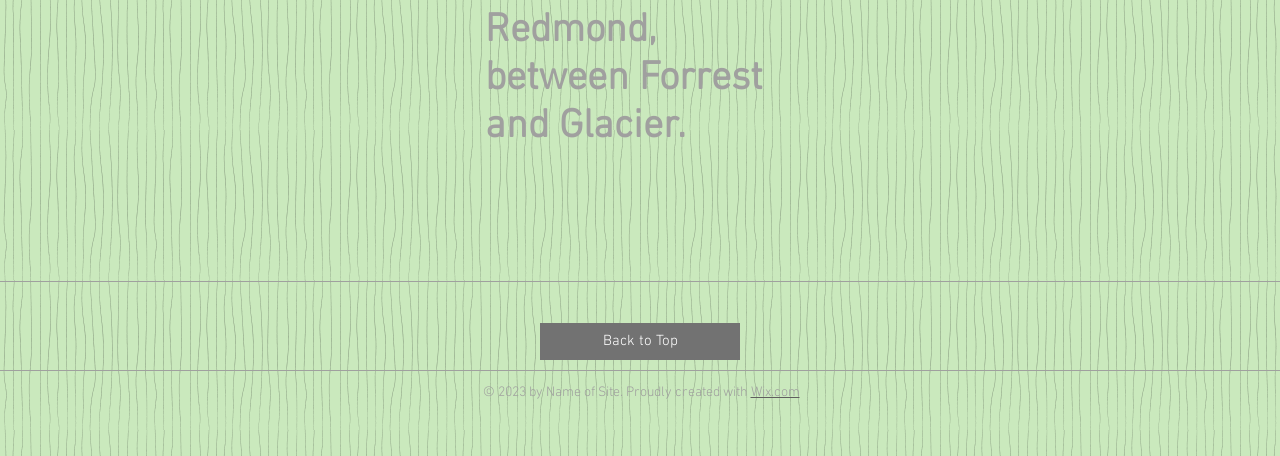For the following element description, predict the bounding box coordinates in the format (top-left x, top-left y, bottom-right x, bottom-right y). All values should be floating point numbers between 0 and 1. Description: aria-label="Twitter Social Icon"

[0.488, 0.904, 0.507, 0.958]